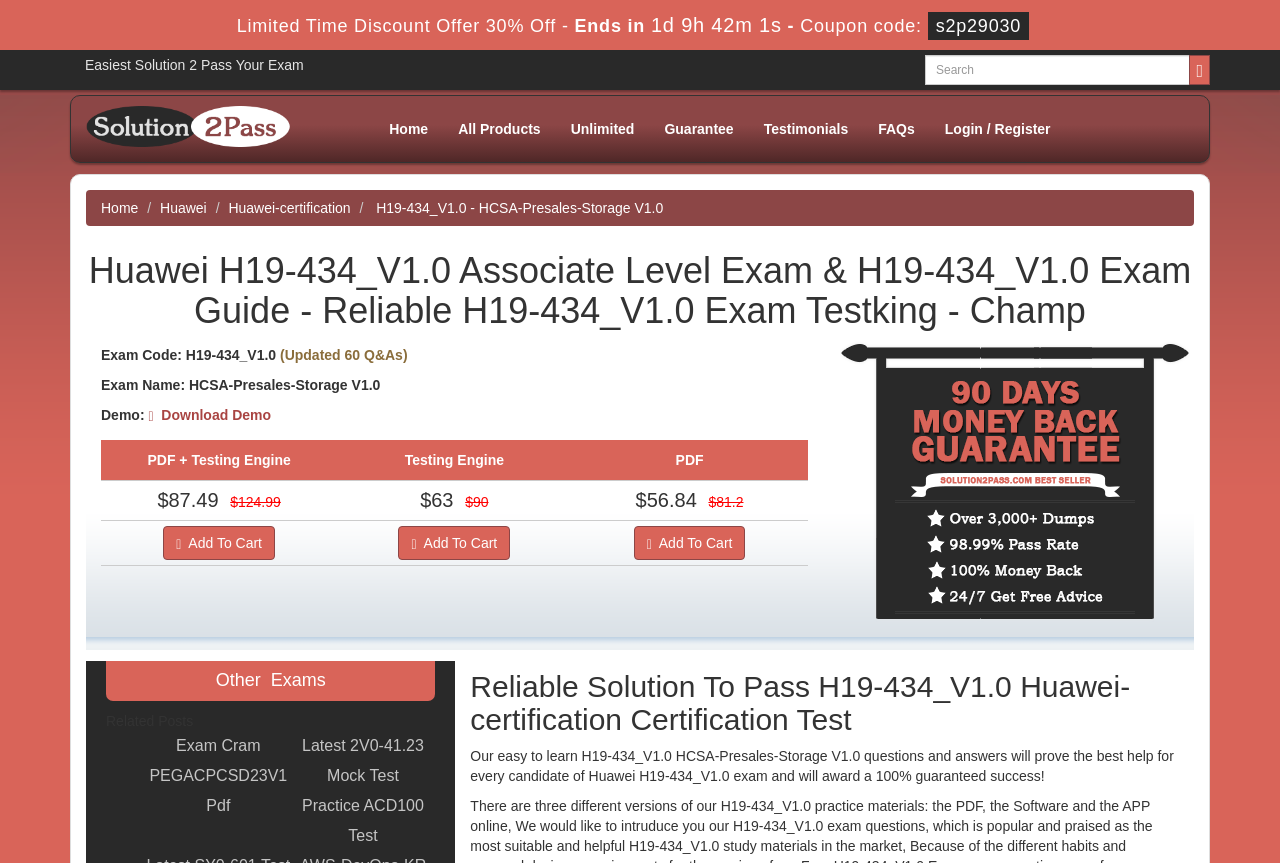Offer a thorough description of the webpage.

This webpage is about Huawei H19-434_V1.0 Associate Level Exam and H19-434_V1.0 Exam Guide. At the top, there is a limited-time discount offer with a countdown timer. Below it, there is a heading stating "Easiest Solution 2 Pass Your Exam". 

On the top-right corner, there is a search box with a magnifying glass icon. Next to it, there is a button with a Champ logo. 

The main content of the webpage is divided into two sections. The left section has a navigation menu with links to "Home", "All Products", "Unlimited", "Guarantee", "Testimonials", "FAQs", and "Login / Register". Below the navigation menu, there are links to "Huawei" and "Huawei-certification" exams.

The right section has a heading with the exam name and a description. Below it, there are details about the exam, including the exam code, name, and a demo link. There are three versions of the practice materials, namely PDF, Software, and Testing Engine, with their corresponding prices. 

Below the exam details, there are three "Add To Cart" buttons, each corresponding to a different version of the practice materials. 

On the bottom-left corner, there is an image of a money-back guarantee. Below it, there is a heading "Other Exams" and a list of related exams with links to their respective pages. 

Finally, there is a heading "Reliable Solution To Pass H19-434_V1.0 Huawei-certification Certification Test" and a paragraph describing the benefits of using their practice materials to pass the exam.